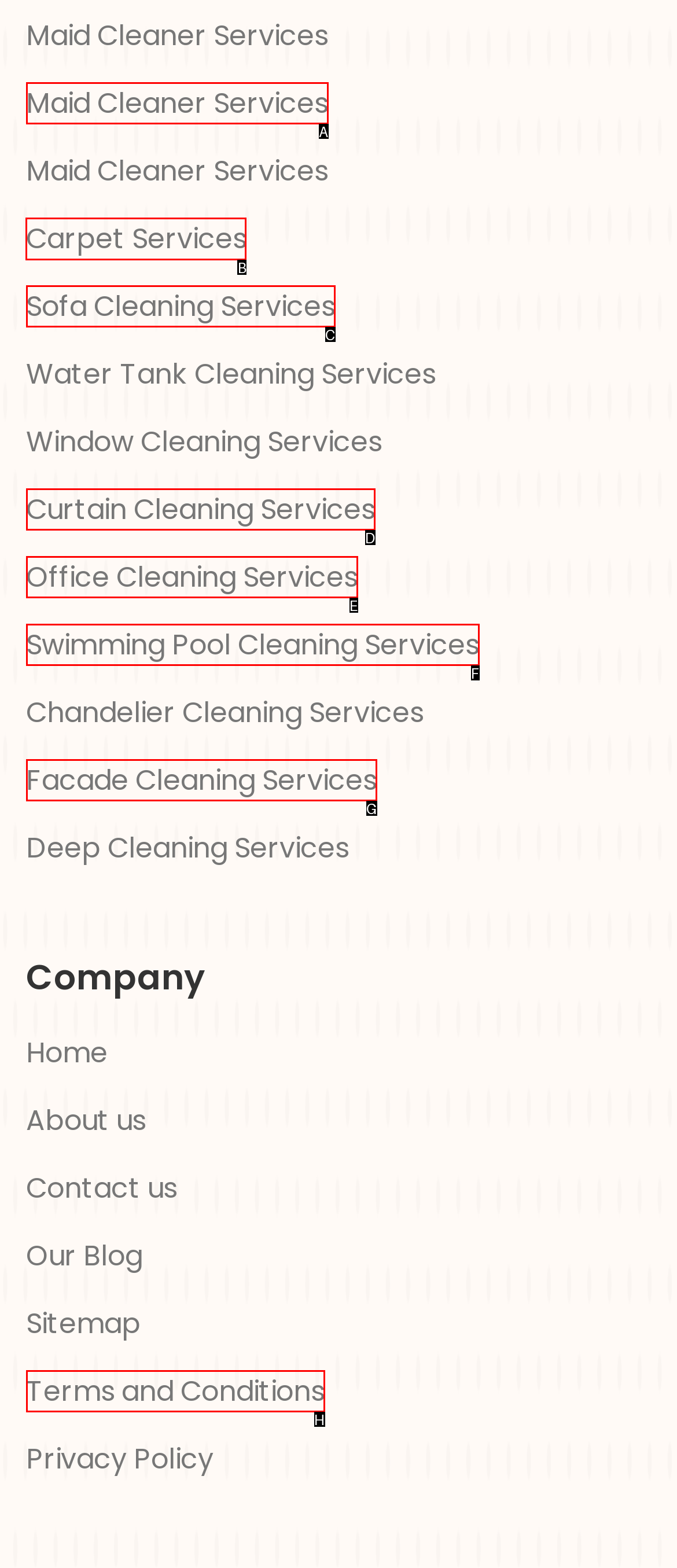Identify the HTML element that should be clicked to accomplish the task: View Carpet Services
Provide the option's letter from the given choices.

B